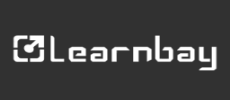What does the graphic element in the logo suggest?
Answer with a single word or phrase, using the screenshot for reference.

Dynamic and forward-thinking approach